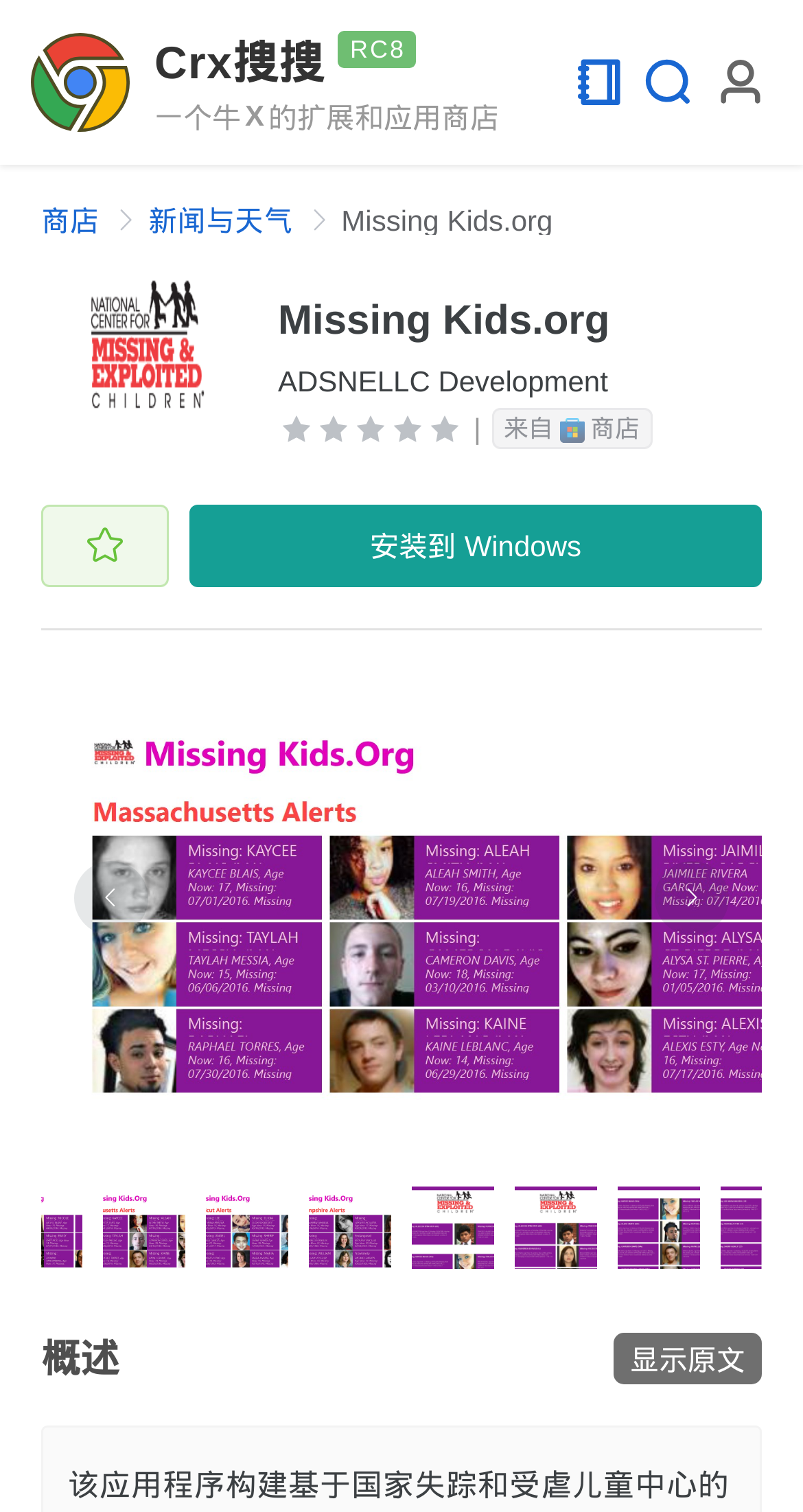Could you indicate the bounding box coordinates of the region to click in order to complete this instruction: "Click the install to Windows button".

[0.236, 0.334, 0.949, 0.388]